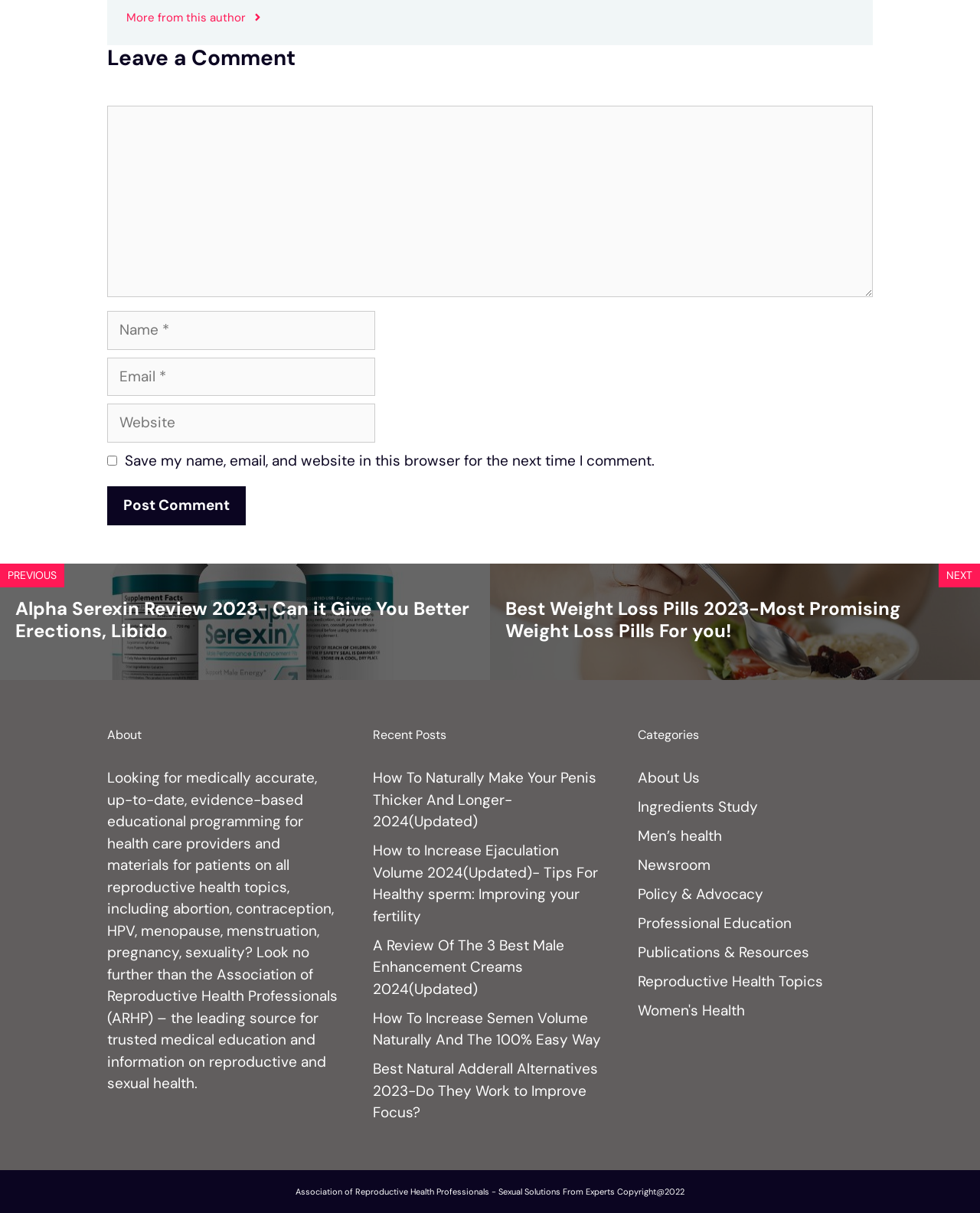Find the UI element described as: "Dear White People, Sigh" and predict its bounding box coordinates. Ensure the coordinates are four float numbers between 0 and 1, [left, top, right, bottom].

None